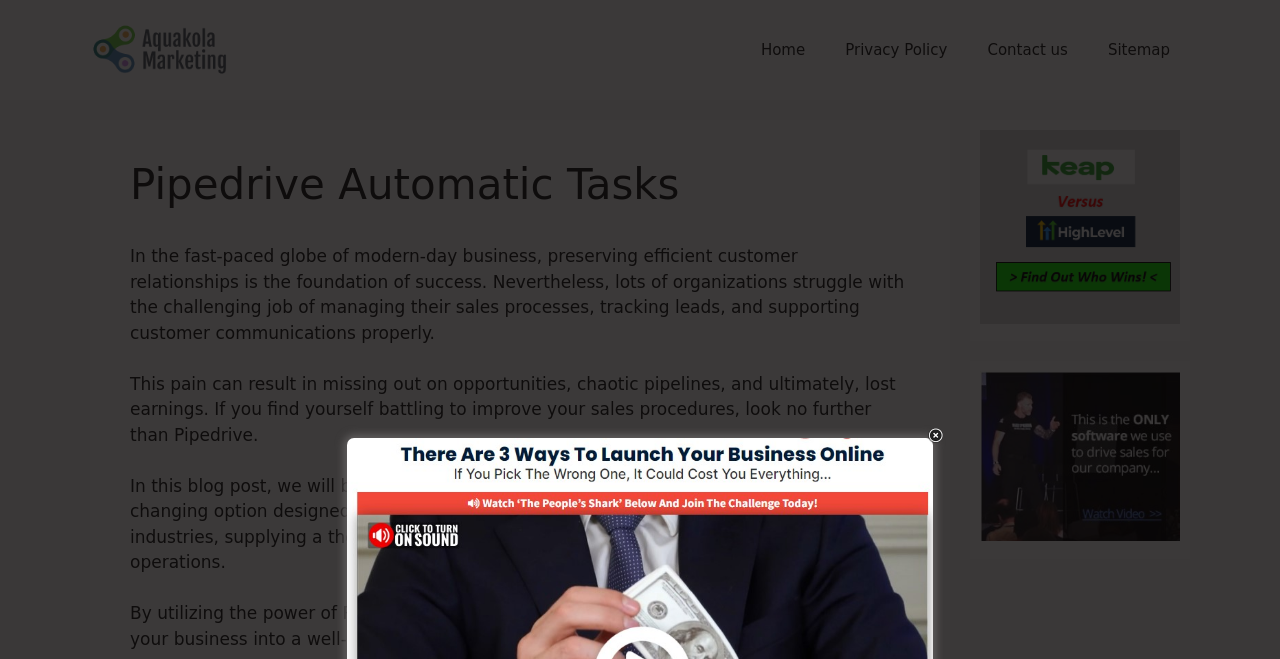Predict the bounding box coordinates of the UI element that matches this description: "alt="Ultimate Guide To Digital Marketing"". The coordinates should be in the format [left, top, right, bottom] with each value between 0 and 1.

[0.07, 0.059, 0.18, 0.09]